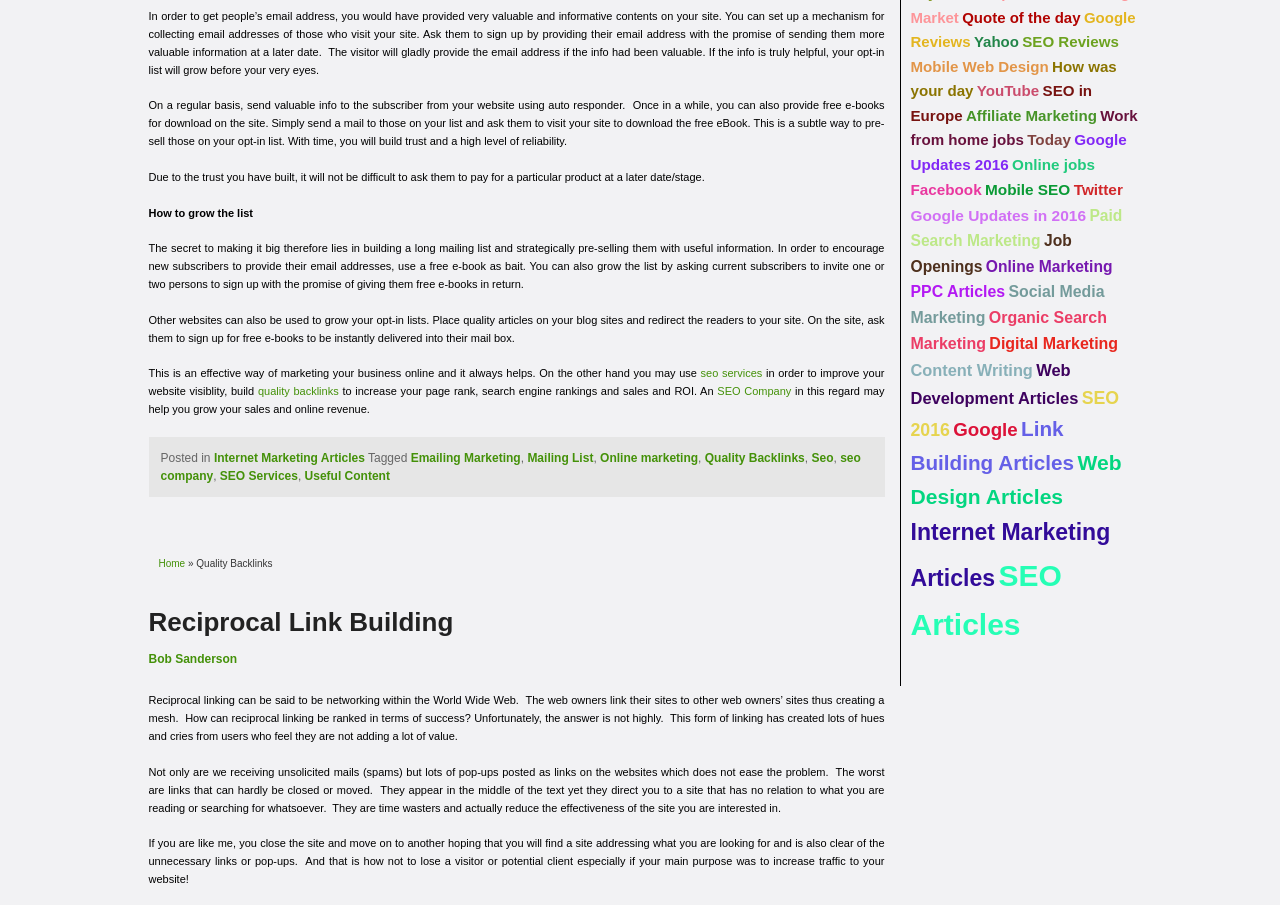Can you provide the bounding box coordinates for the element that should be clicked to implement the instruction: "Visit 'SEO Services'"?

[0.172, 0.518, 0.233, 0.534]